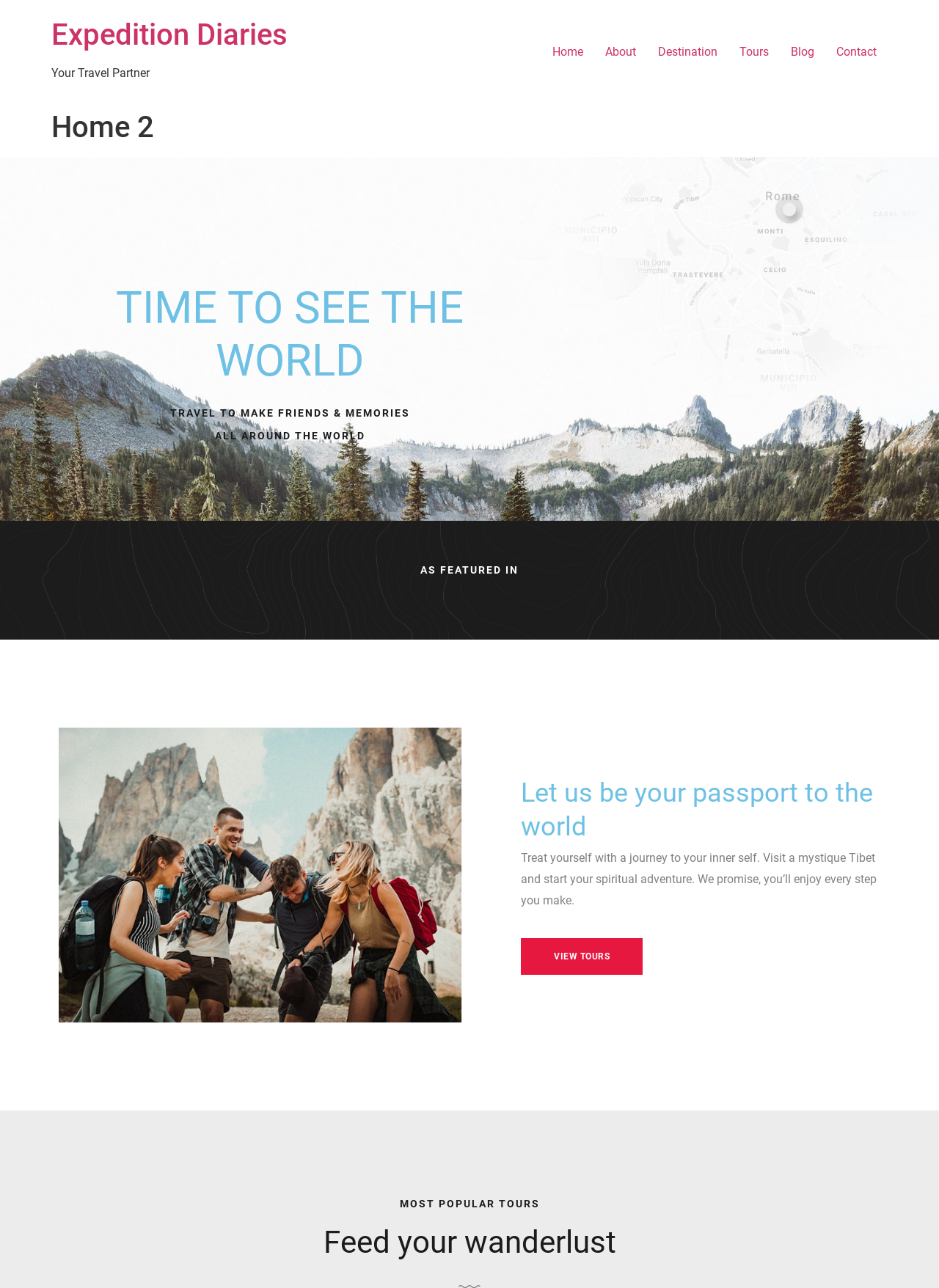Please determine the bounding box coordinates for the element that should be clicked to follow these instructions: "click on Expedition Diaries".

[0.055, 0.014, 0.306, 0.041]